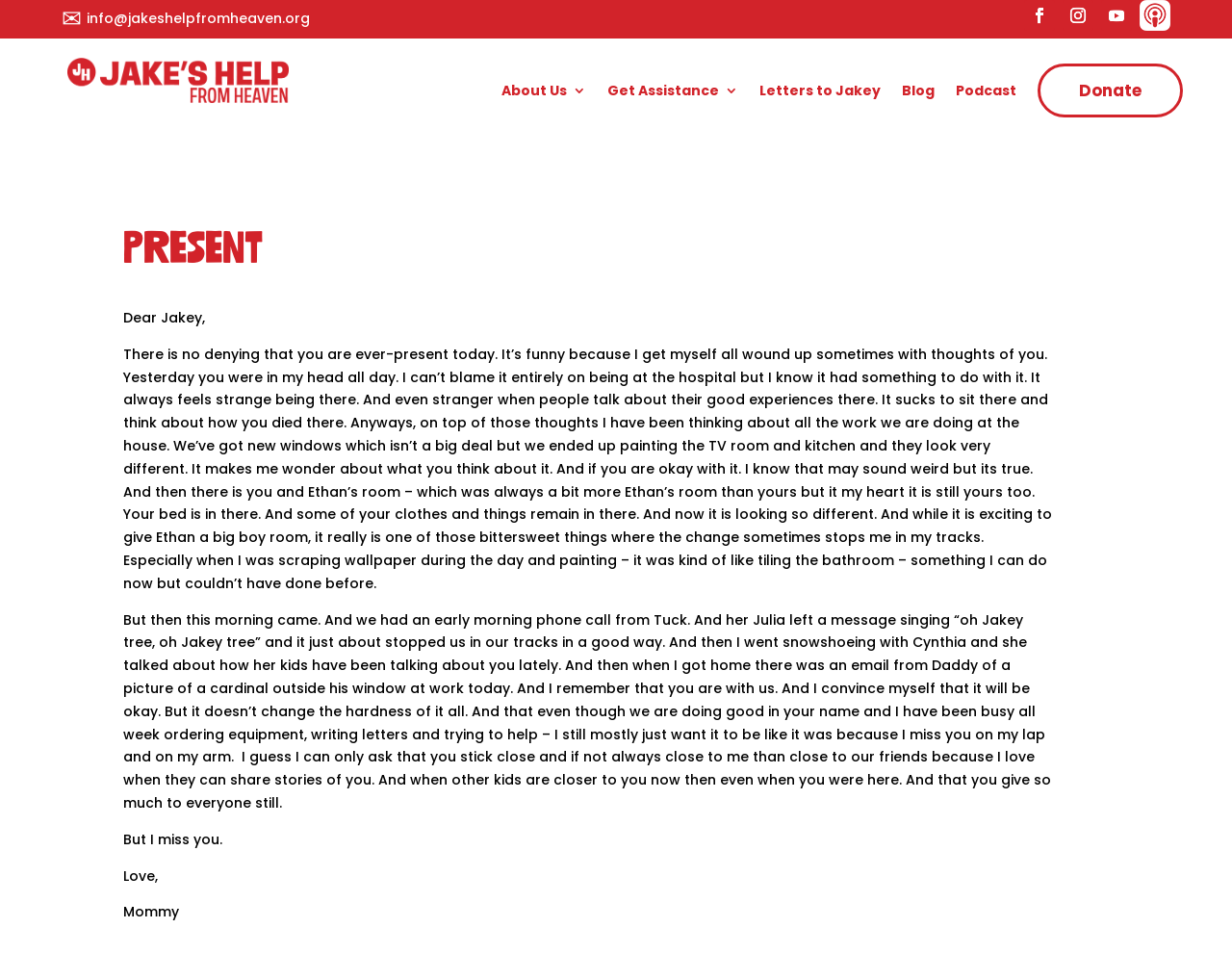Write an exhaustive caption that covers the webpage's main aspects.

This webpage appears to be a personal blog or journal, specifically a letter to "Jakey" from "Mommy". The page has a navigation menu at the top with several links, including "About Us", "Get Assistance", "Letters to Jakey", "Blog", "Podcast", and "Donate". There are also social media links on the top right corner, represented by icons.

Below the navigation menu, there is a large article section that takes up most of the page. The article is divided into several paragraphs, with a heading that reads "Present". The text is a heartfelt and emotional letter to Jakey, discussing the author's feelings of grief, nostalgia, and longing. The letter mentions specific events and memories, such as a hospital visit, home renovations, and interactions with friends and family.

The text is written in a personal and introspective tone, with the author sharing their inner thoughts and emotions. The letter is quite long, with several paragraphs that express the author's feelings of sadness, love, and appreciation for Jakey. The text also mentions specific people, such as Ethan, Tuck, Julia, and Daddy, who seem to be important figures in the author's life.

There is no prominent image on the page, but there is a small image on the top left corner, which appears to be a logo or icon. Overall, the webpage has a simple and clean design, with a focus on the written content.